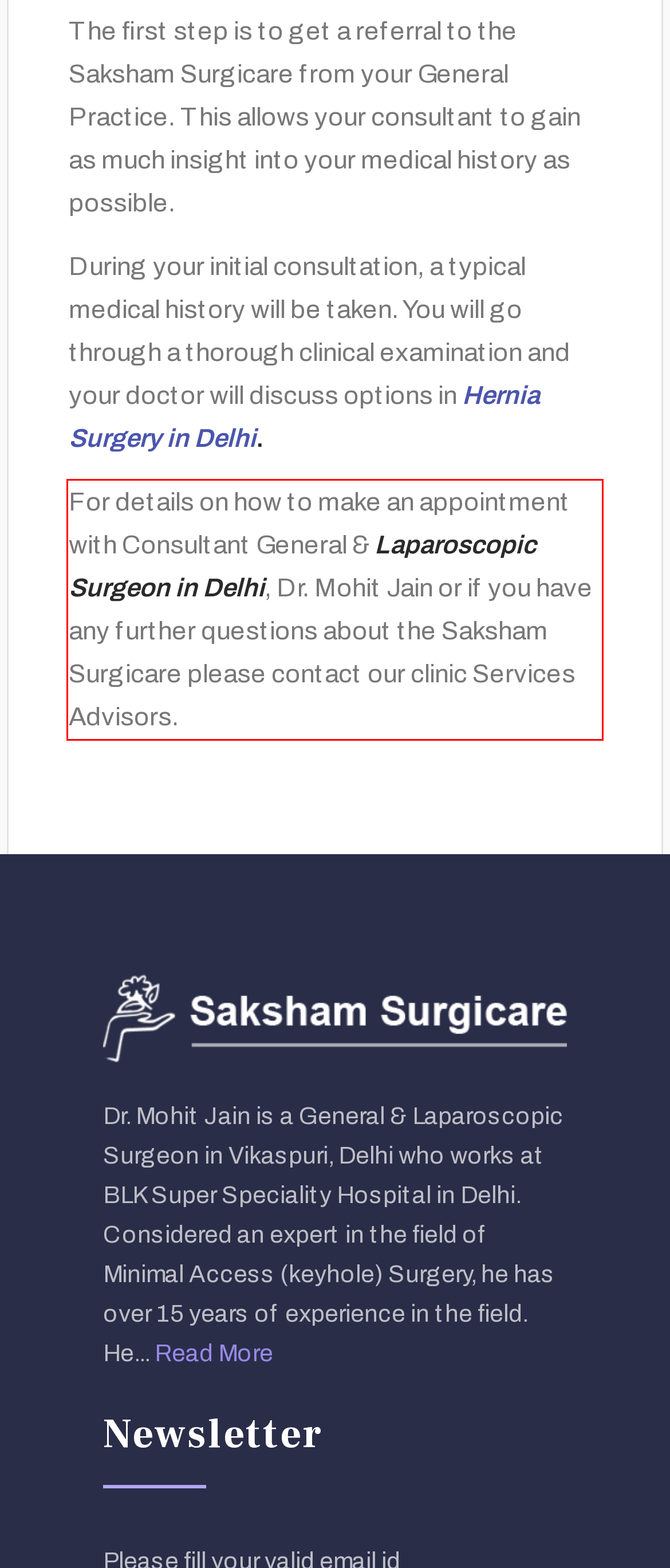You are looking at a screenshot of a webpage with a red rectangle bounding box. Use OCR to identify and extract the text content found inside this red bounding box.

For details on how to make an appointment with Consultant General & Laparoscopic Surgeon in Delhi, Dr. Mohit Jain or if you have any further questions about the Saksham Surgicare please contact our clinic Services Advisors.